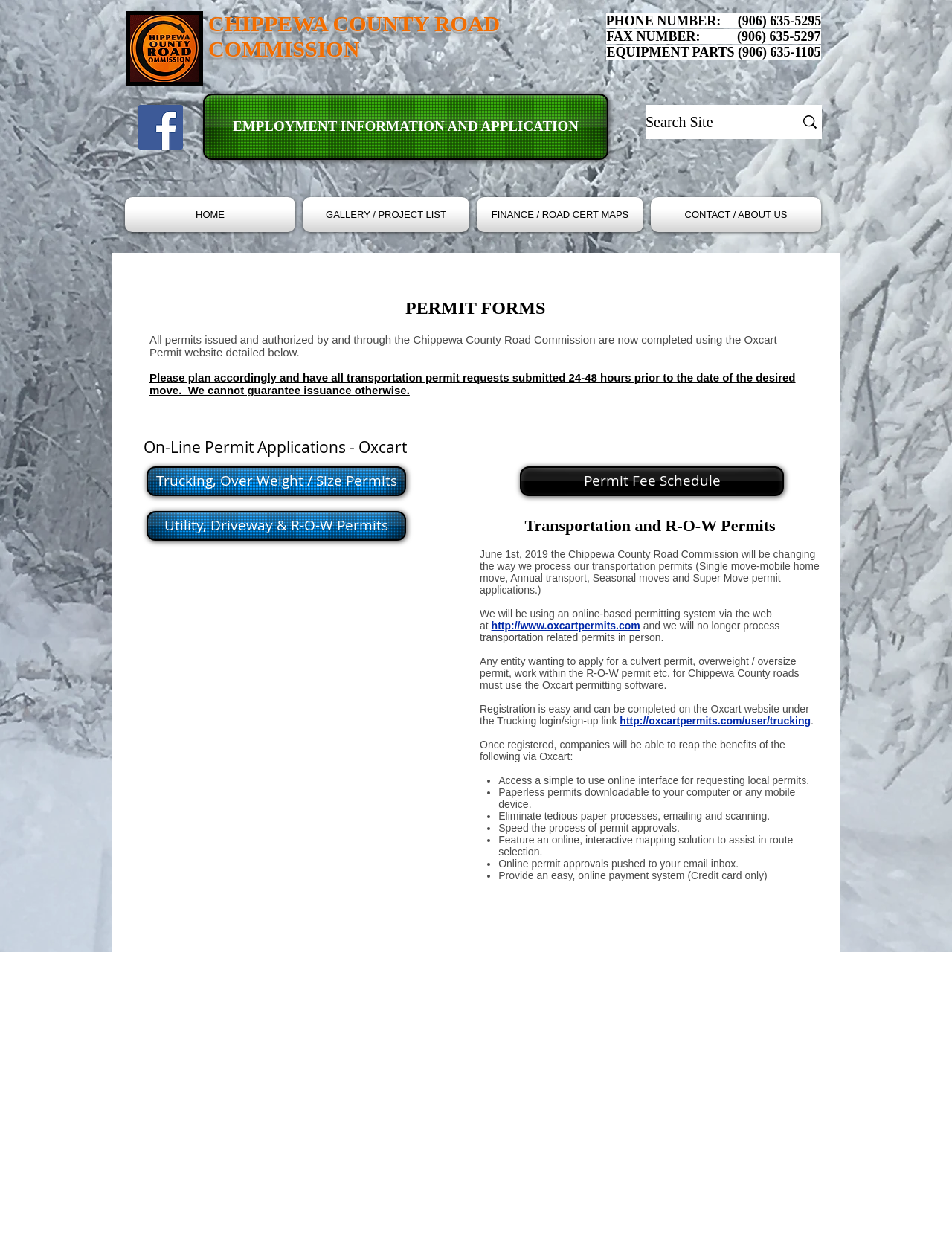Determine the bounding box coordinates for the area you should click to complete the following instruction: "Select 'Get Licensed'".

None